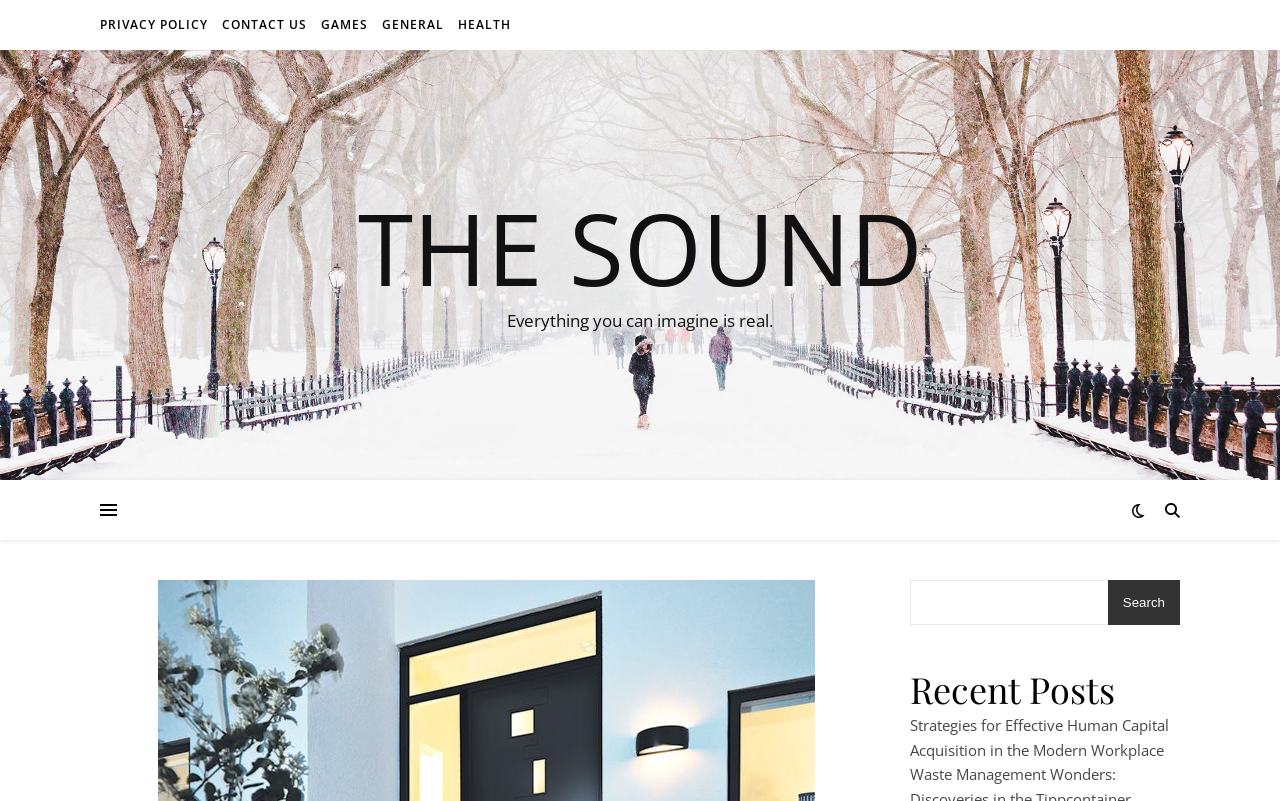What is the topic of the first recent post? Observe the screenshot and provide a one-word or short phrase answer.

Human Capital Acquisition